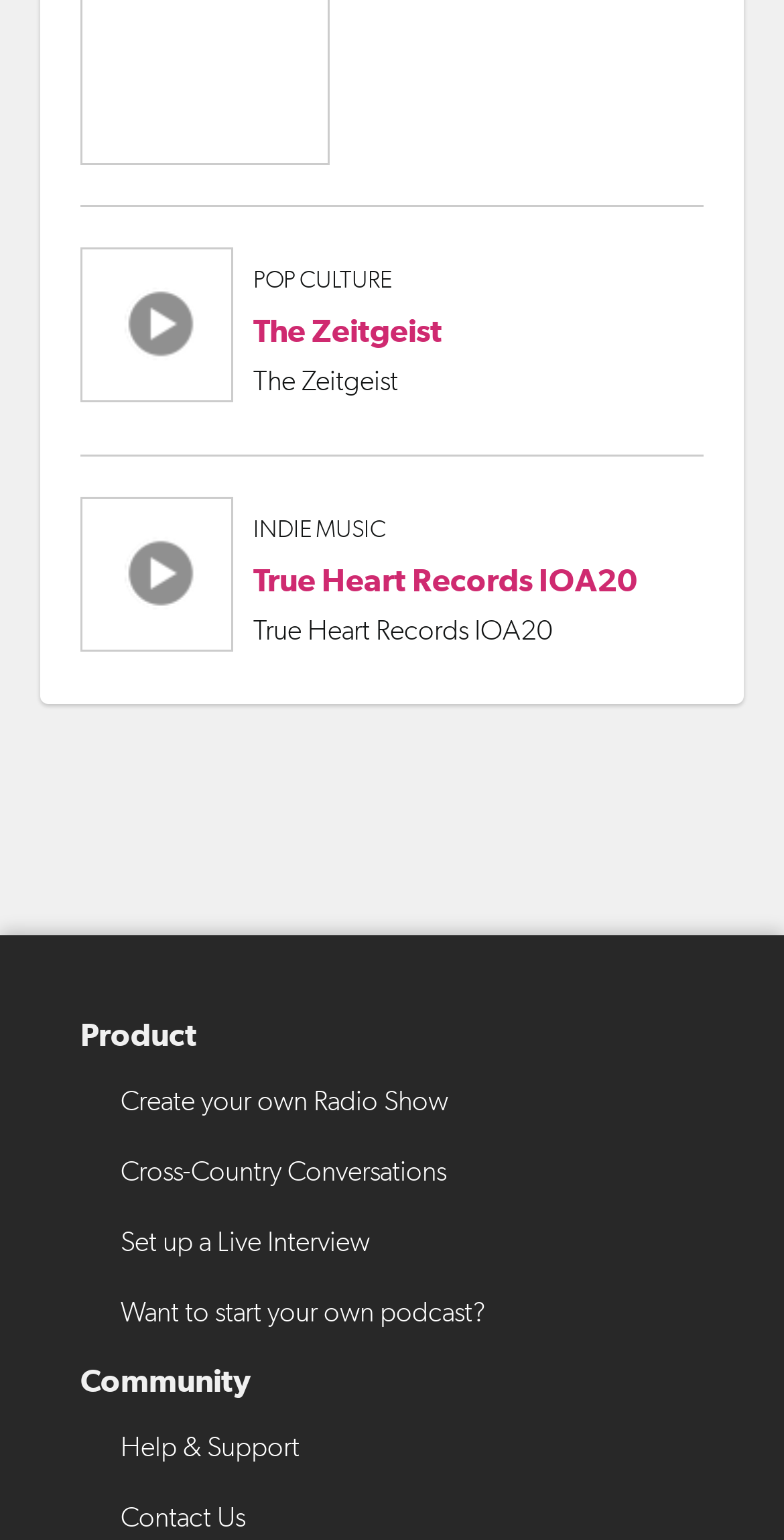Locate the bounding box coordinates of the element I should click to achieve the following instruction: "Get Help & Support".

[0.154, 0.922, 0.897, 0.958]